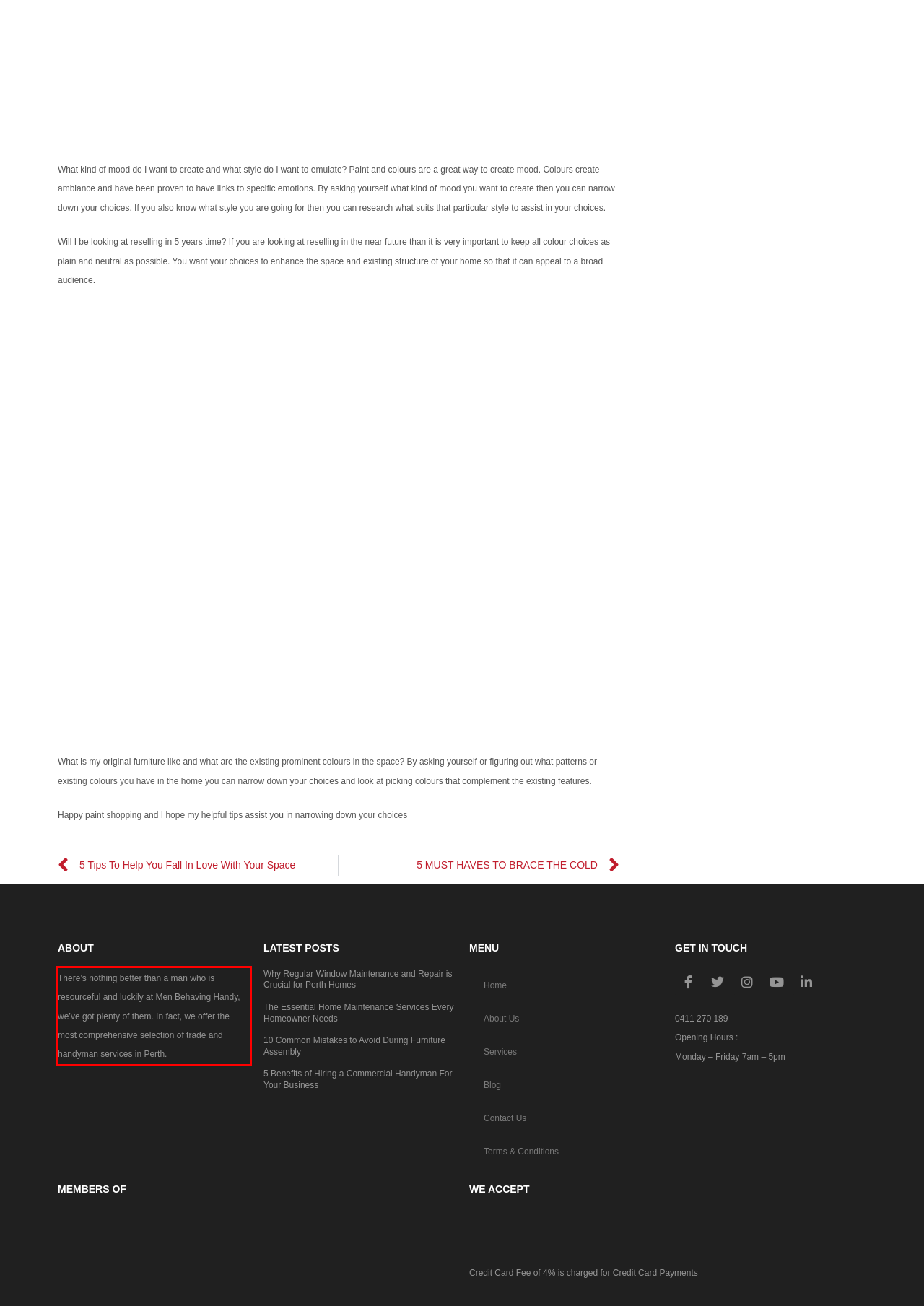Analyze the webpage screenshot and use OCR to recognize the text content in the red bounding box.

There’s nothing better than a man who is resourceful and luckily at Men Behaving Handy, we’ve got plenty of them. In fact, we offer the most comprehensive selection of trade and handyman services in Perth.